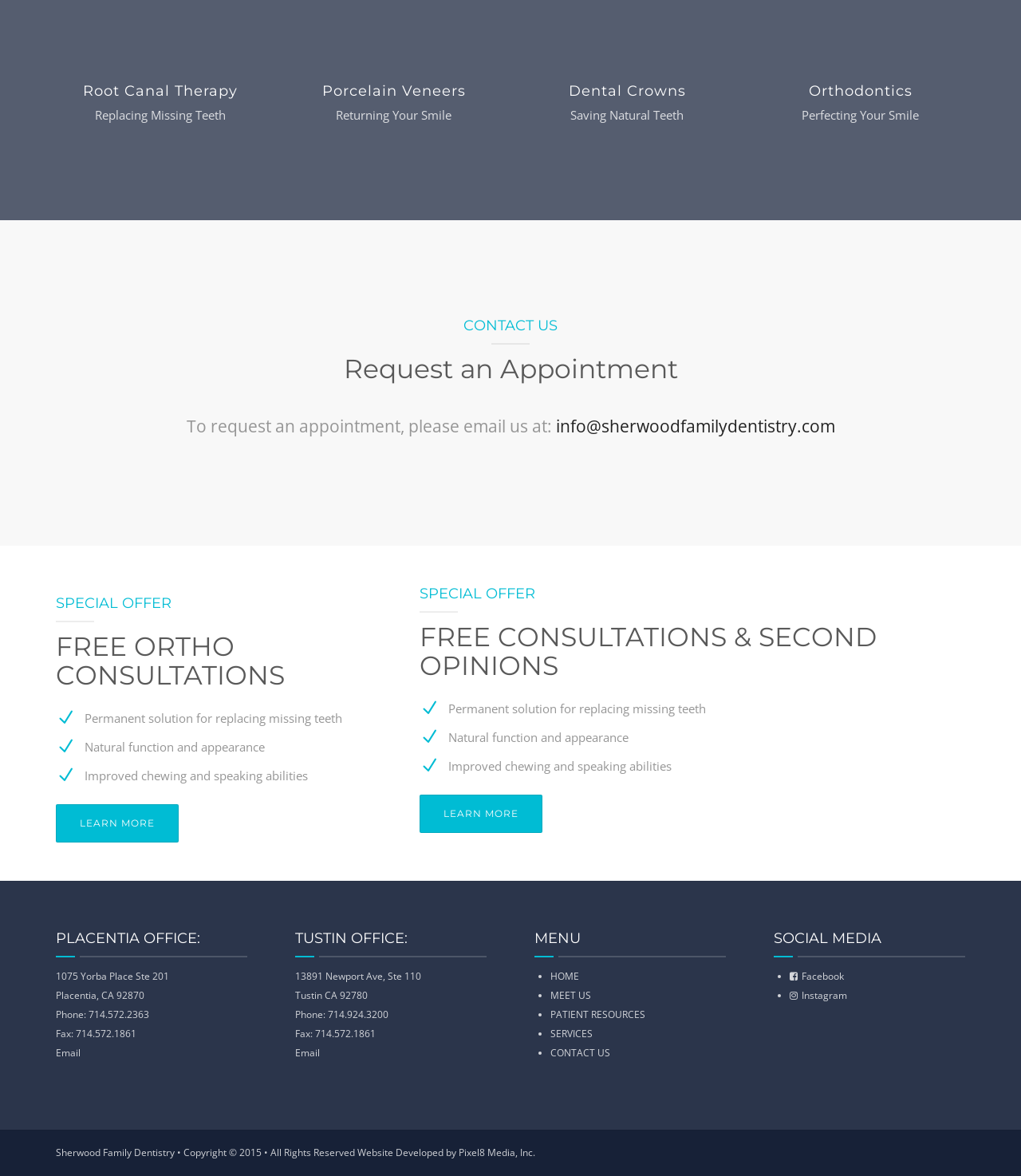Identify the bounding box coordinates of the clickable region necessary to fulfill the following instruction: "Learn more about root canal therapy". The bounding box coordinates should be four float numbers between 0 and 1, i.e., [left, top, right, bottom].

[0.055, 0.684, 0.175, 0.716]